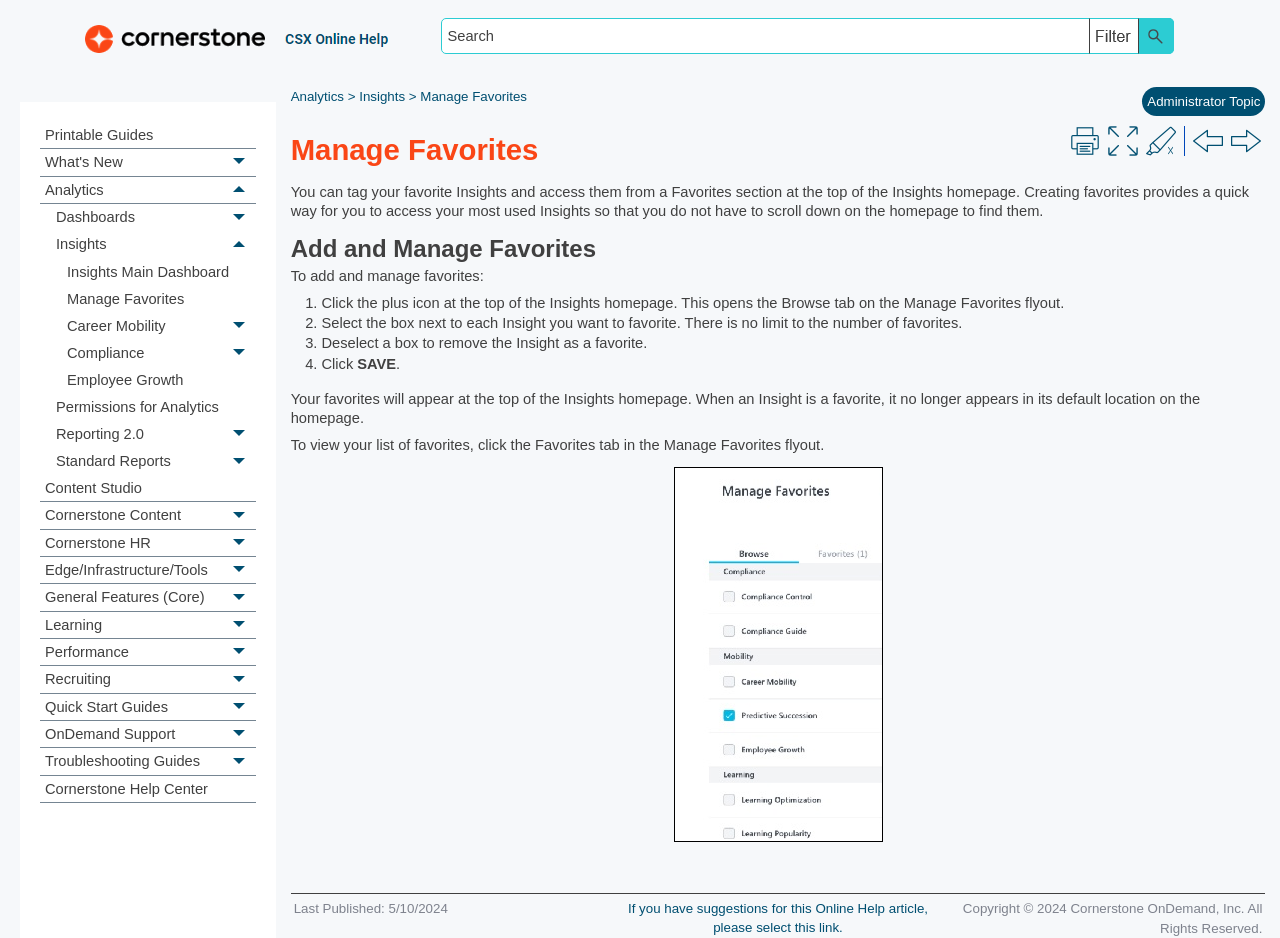From the given element description: "parent_node: Filter: aria-label="Search Field" placeholder="Search"", find the bounding box for the UI element. Provide the coordinates as four float numbers between 0 and 1, in the order [left, top, right, bottom].

[0.344, 0.019, 0.917, 0.058]